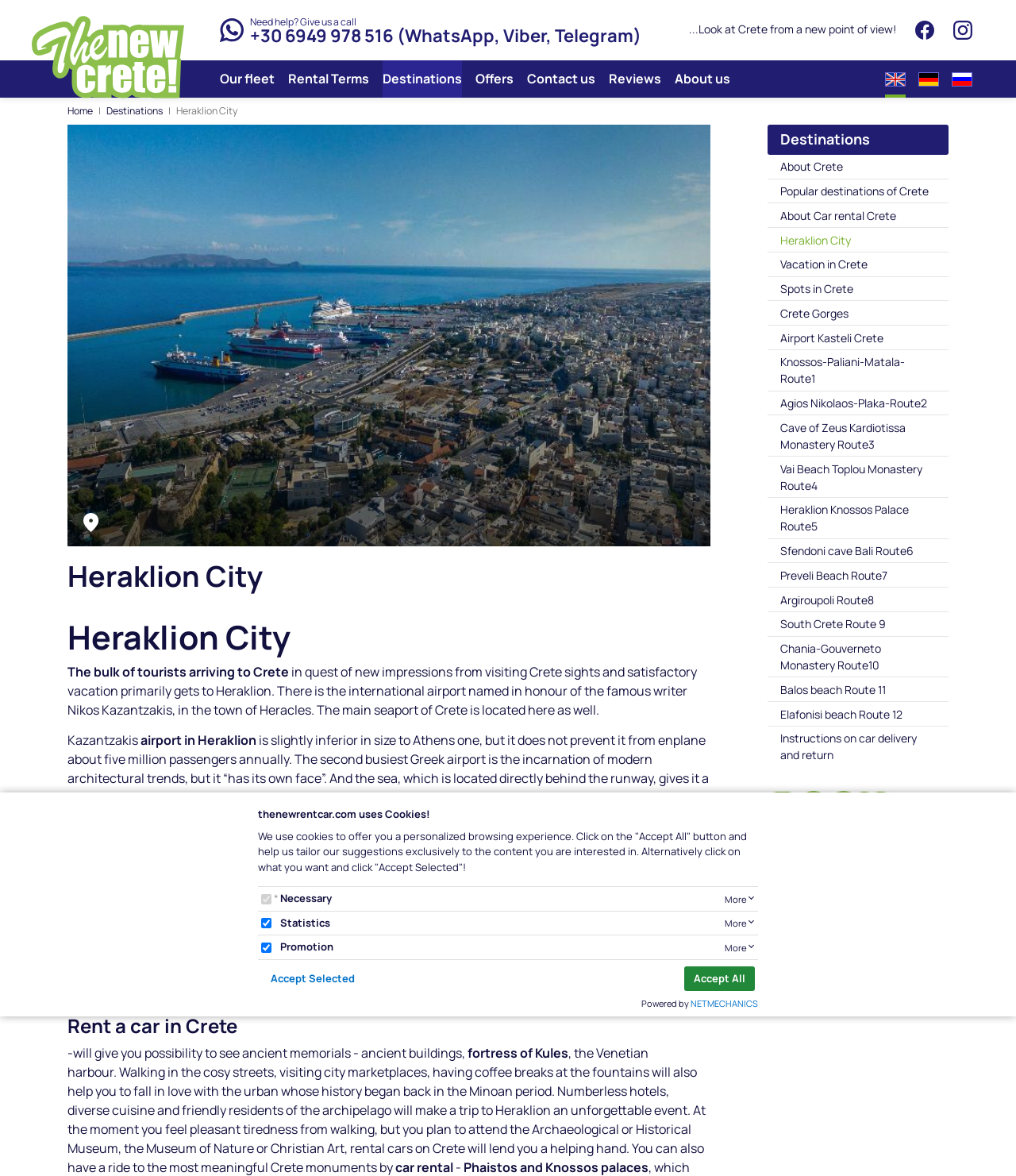What is the name of the city where the international airport is located?
Answer the question with as much detail as you can, using the image as a reference.

The answer can be found in the paragraph that describes Heraklion City, where it is mentioned that 'There is the international airport named in honour of the famous writer Nikos Kazantzakis, in the town of Heracles.'